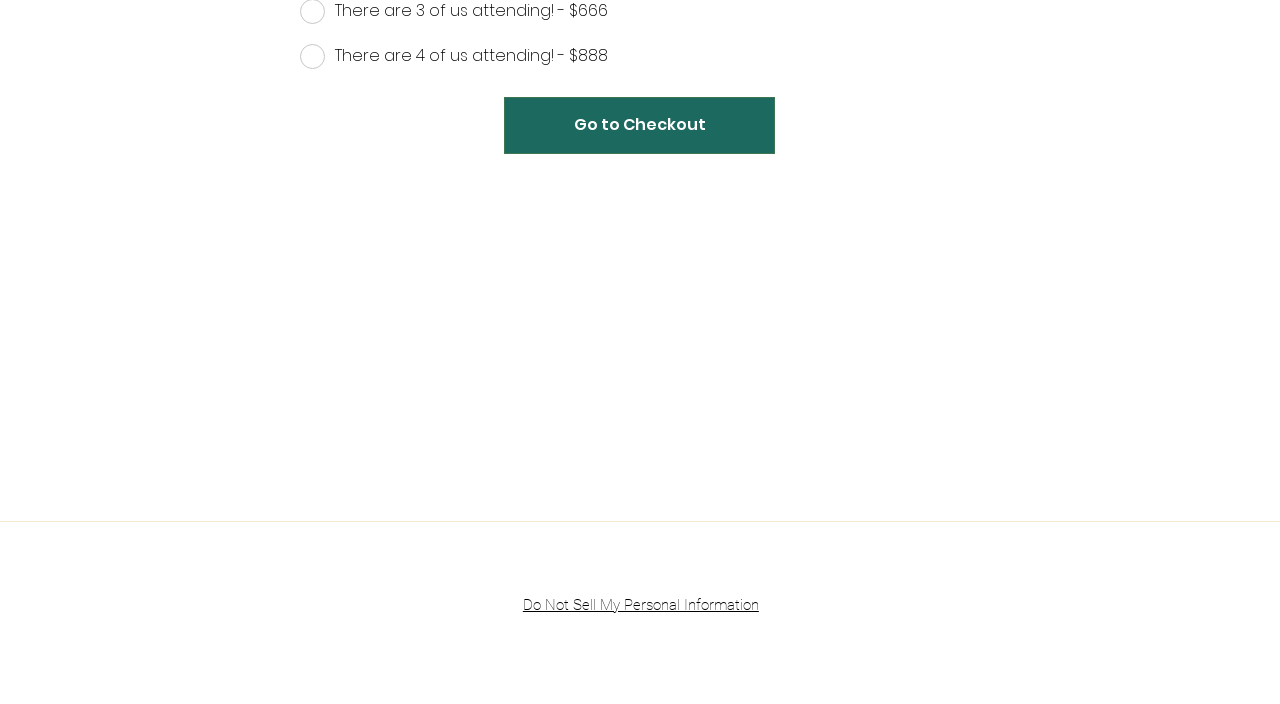Identify the bounding box for the element characterized by the following description: "not eligible to invite guests".

None